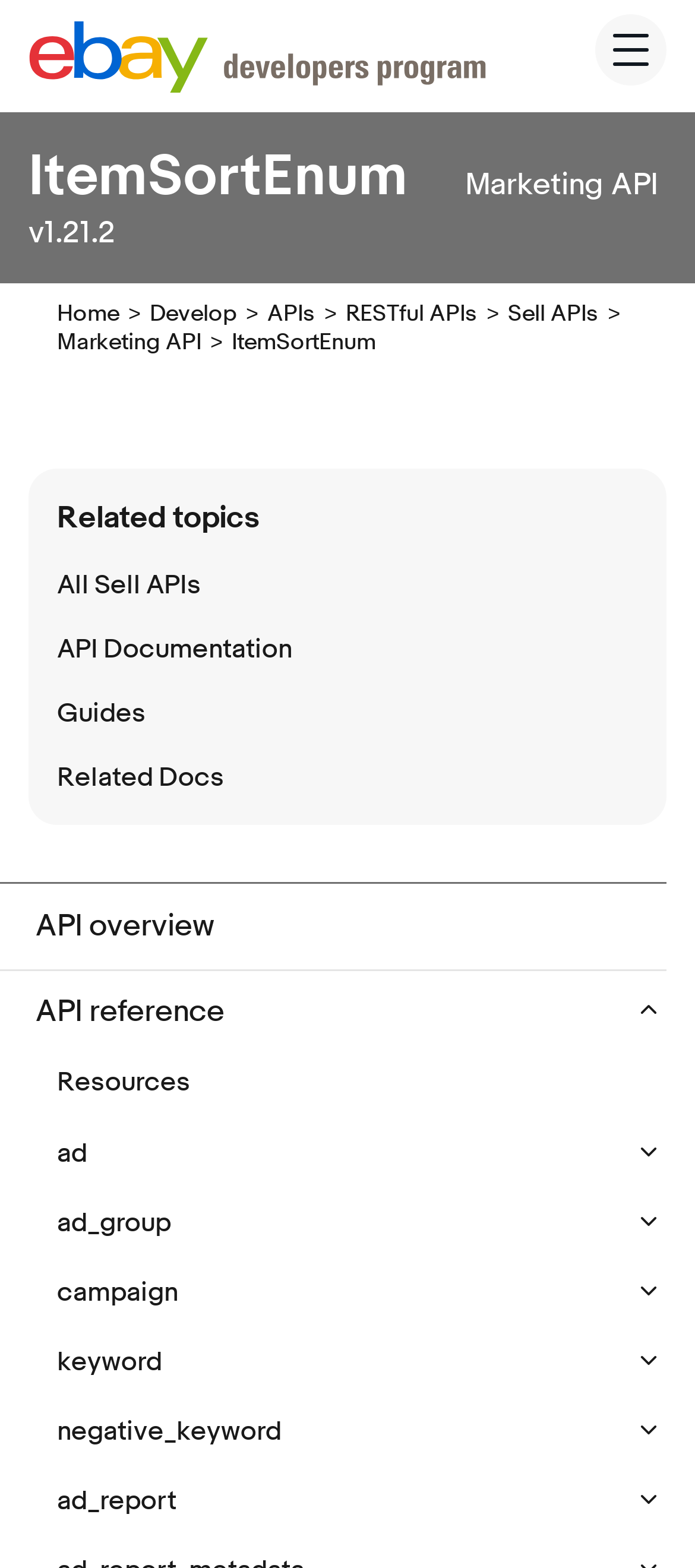Identify the bounding box coordinates of the element that should be clicked to fulfill this task: "Explore Sell APIs". The coordinates should be provided as four float numbers between 0 and 1, i.e., [left, top, right, bottom].

[0.385, 0.19, 0.454, 0.208]